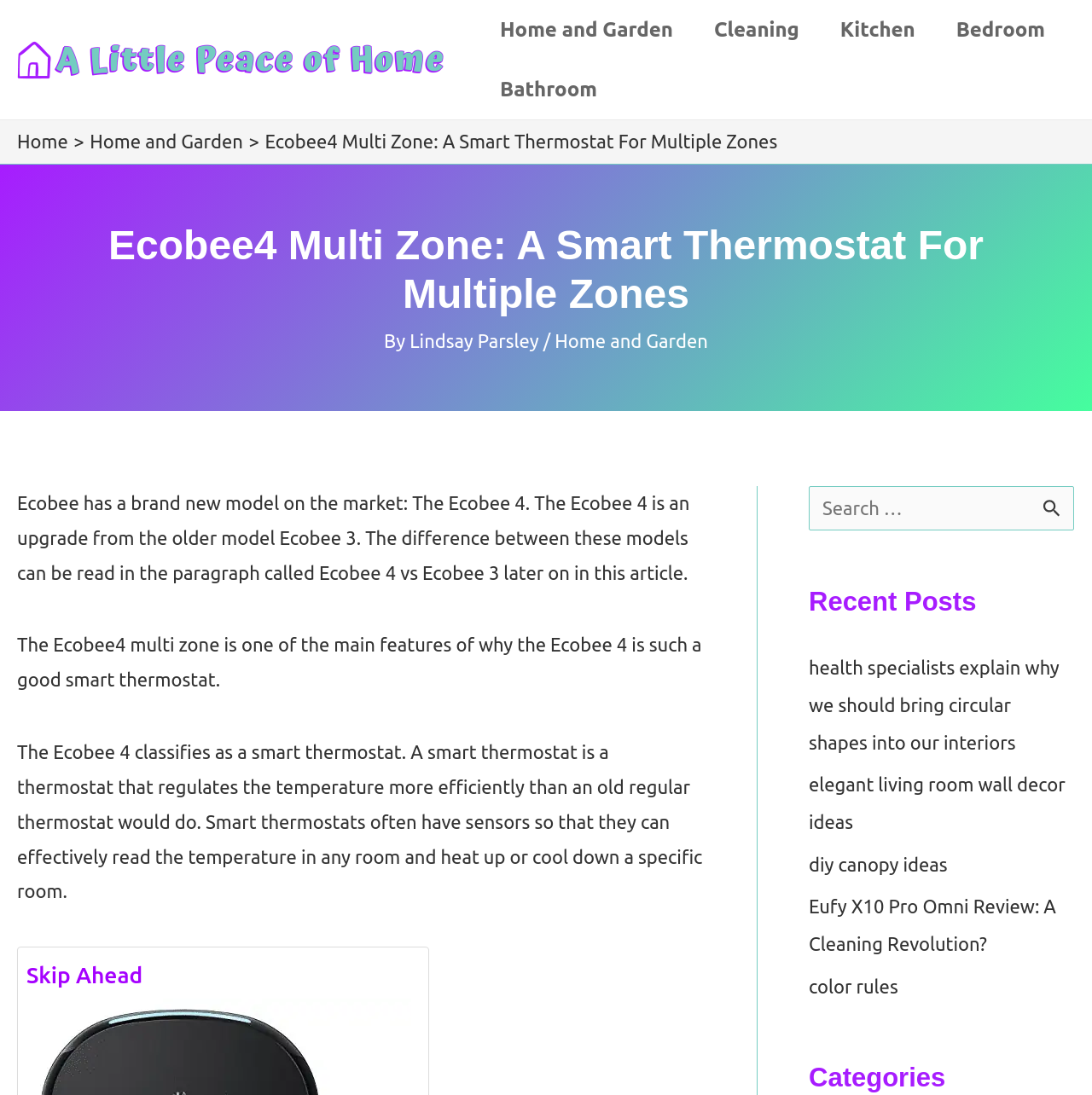Identify the bounding box coordinates of the section that should be clicked to achieve the task described: "Click on the 'Home and Garden' link in the navigation menu".

[0.439, 0.0, 0.635, 0.055]